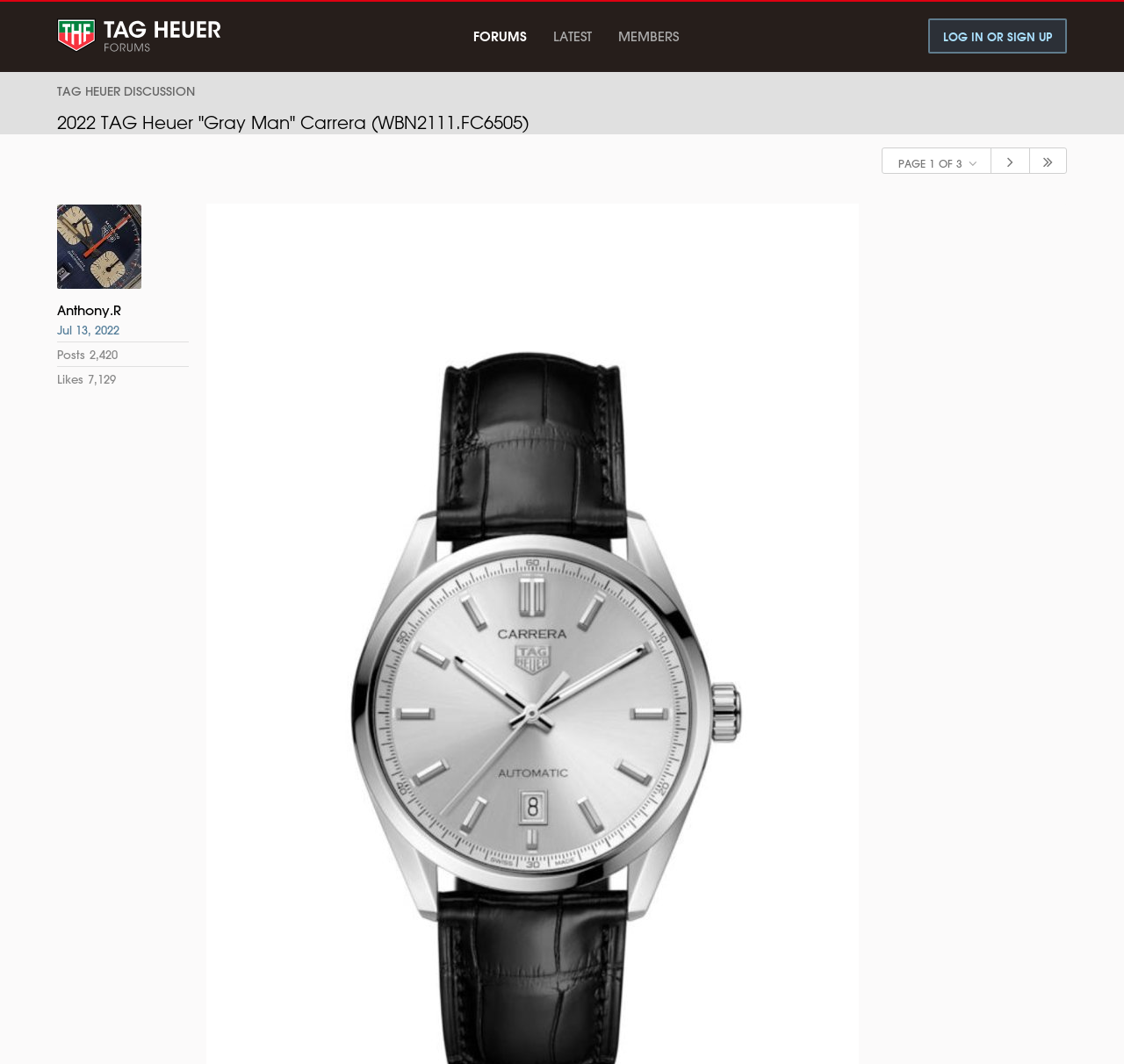Identify the bounding box for the UI element described as: "Page 1 of 3". Ensure the coordinates are four float numbers between 0 and 1, formatted as [left, top, right, bottom].

[0.785, 0.139, 0.882, 0.162]